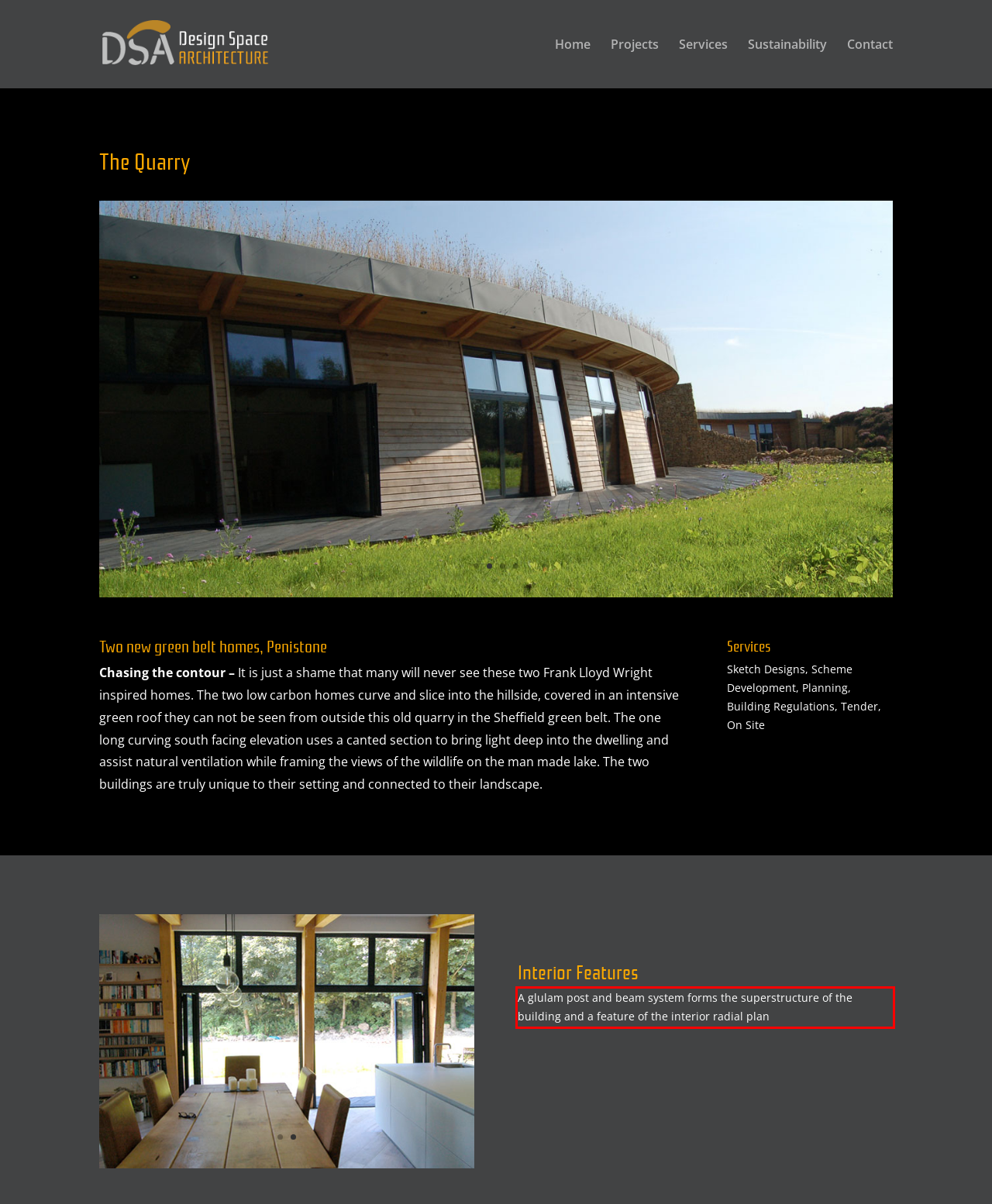Please look at the webpage screenshot and extract the text enclosed by the red bounding box.

A glulam post and beam system forms the superstructure of the building and a feature of the interior radial plan